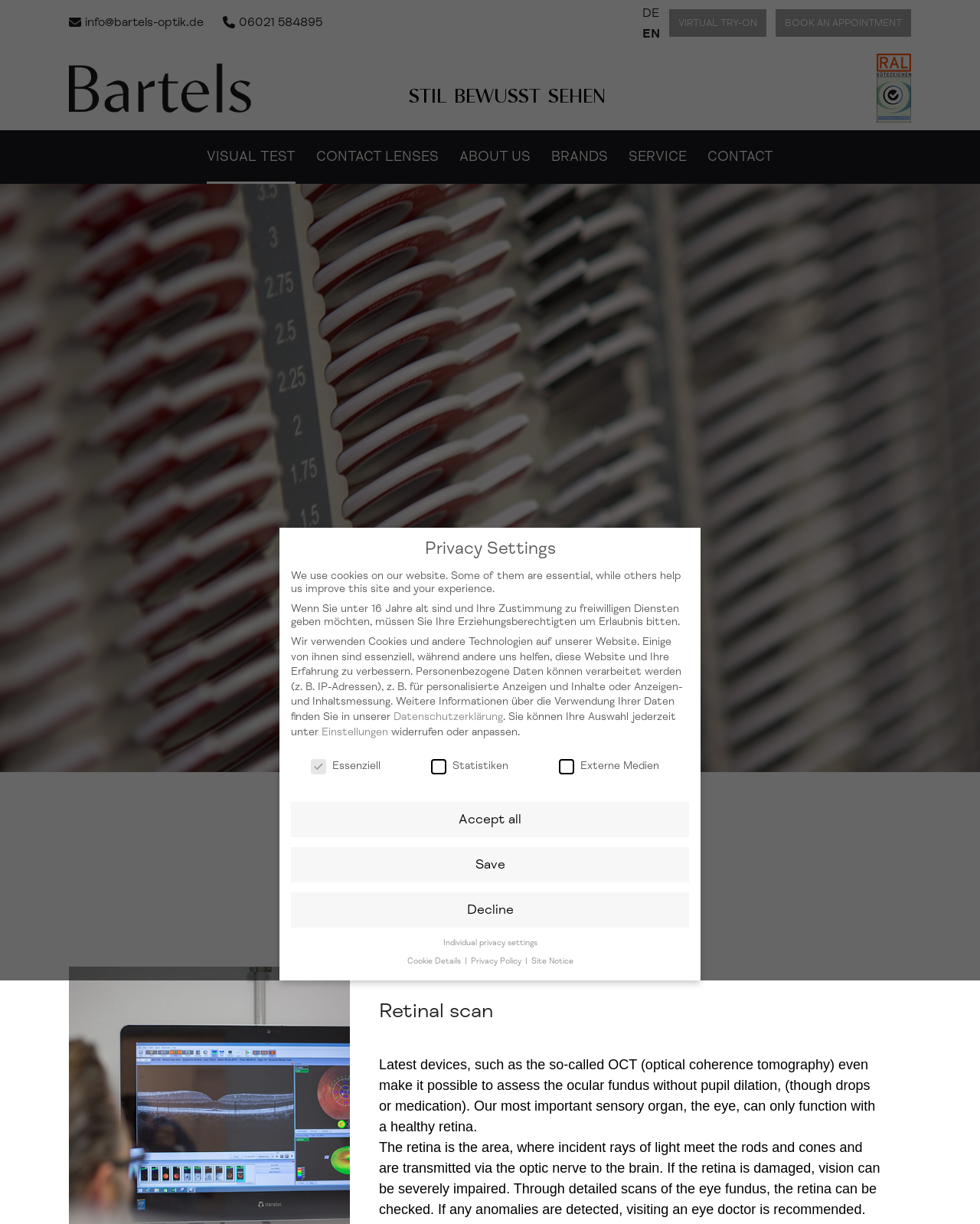Locate the bounding box coordinates of the element you need to click to accomplish the task described by this instruction: "Click the 'BOOK AN APPOINTMENT' link".

[0.791, 0.007, 0.93, 0.03]